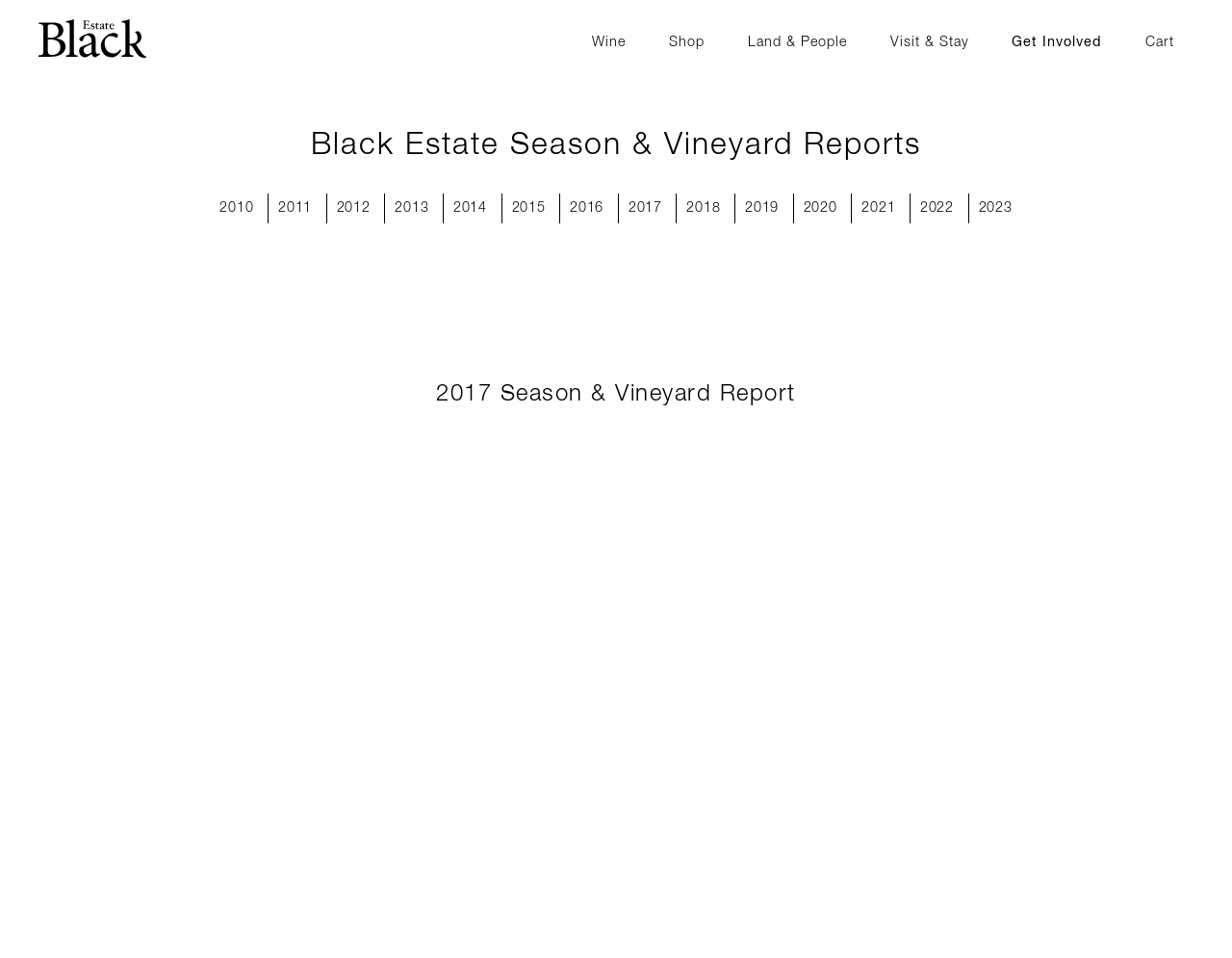Specify the bounding box coordinates of the area that needs to be clicked to achieve the following instruction: "visit Land & People page".

[0.607, 0.034, 0.687, 0.056]